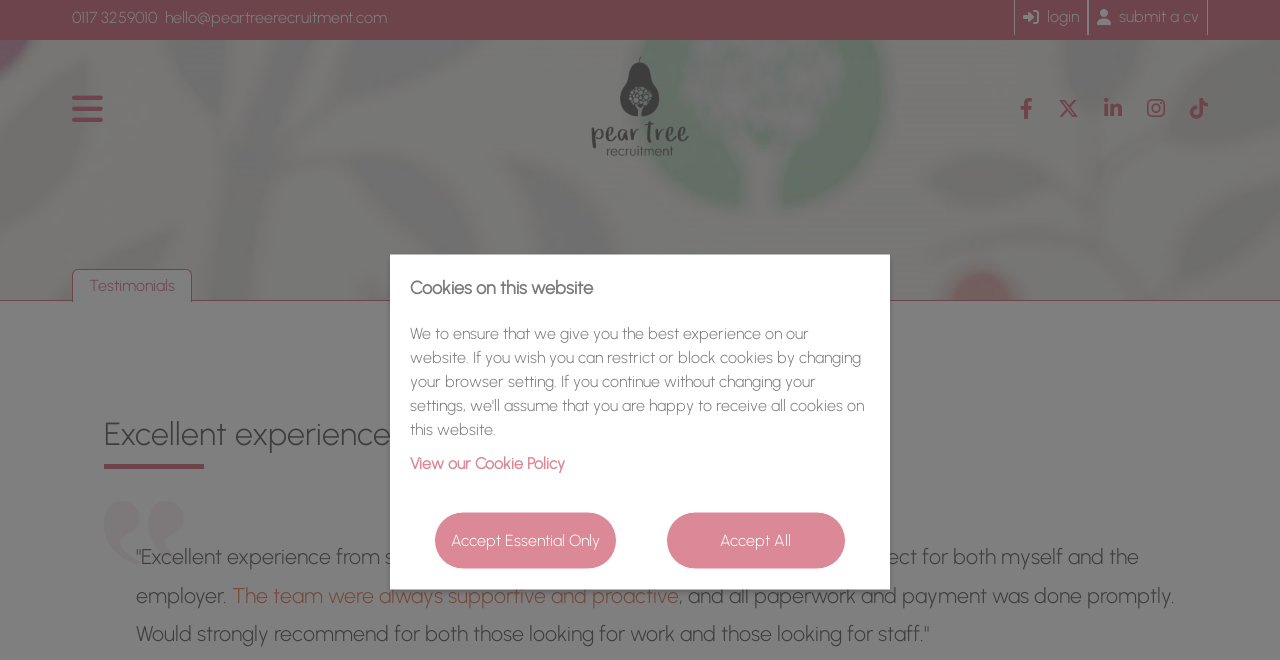Determine the bounding box coordinates for the clickable element to execute this instruction: "Click the login button". Provide the coordinates as four float numbers between 0 and 1, i.e., [left, top, right, bottom].

[0.792, 0.0, 0.85, 0.055]